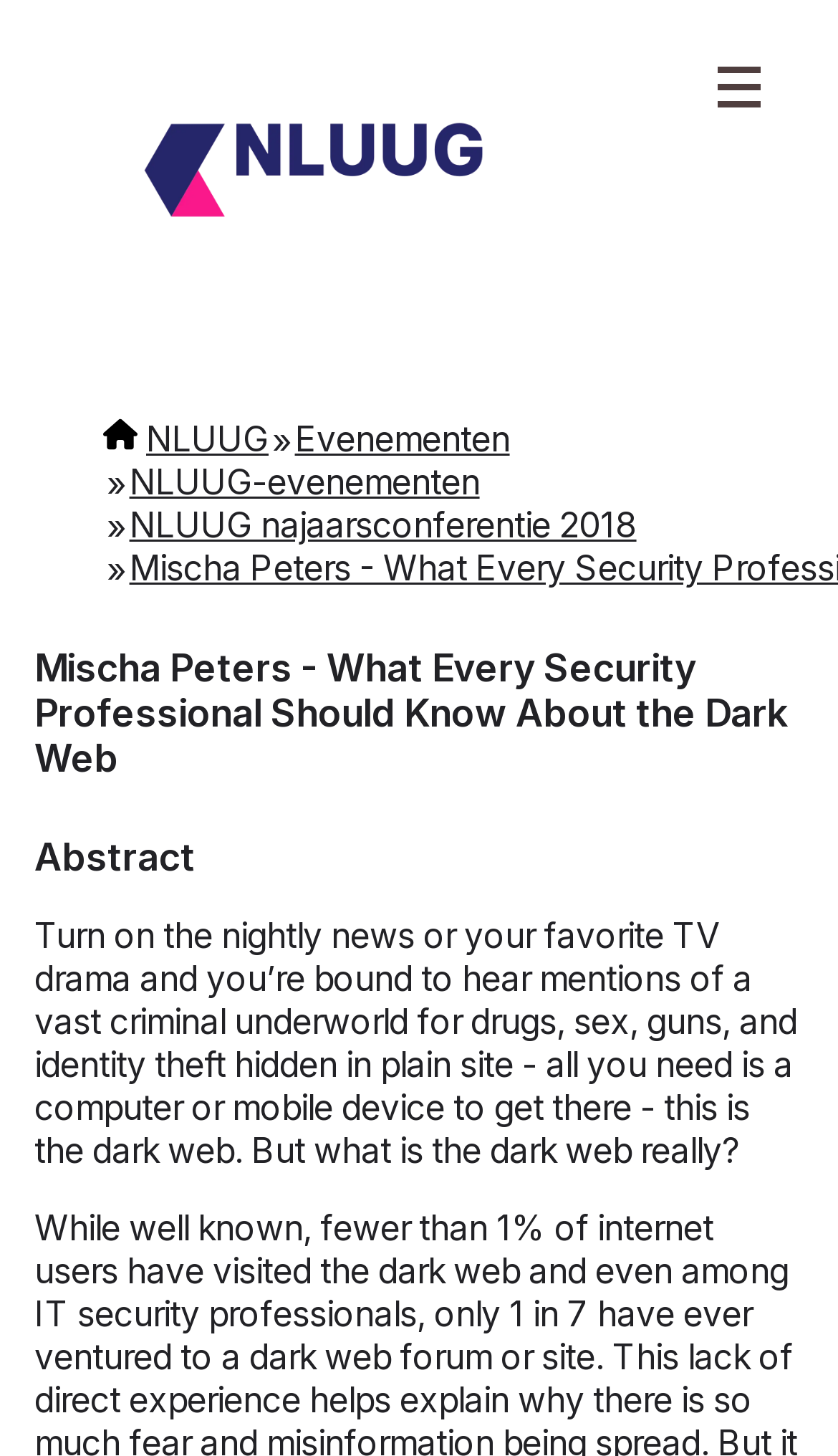Please give a succinct answer using a single word or phrase:
What is the author of the current event?

Mischa Peters